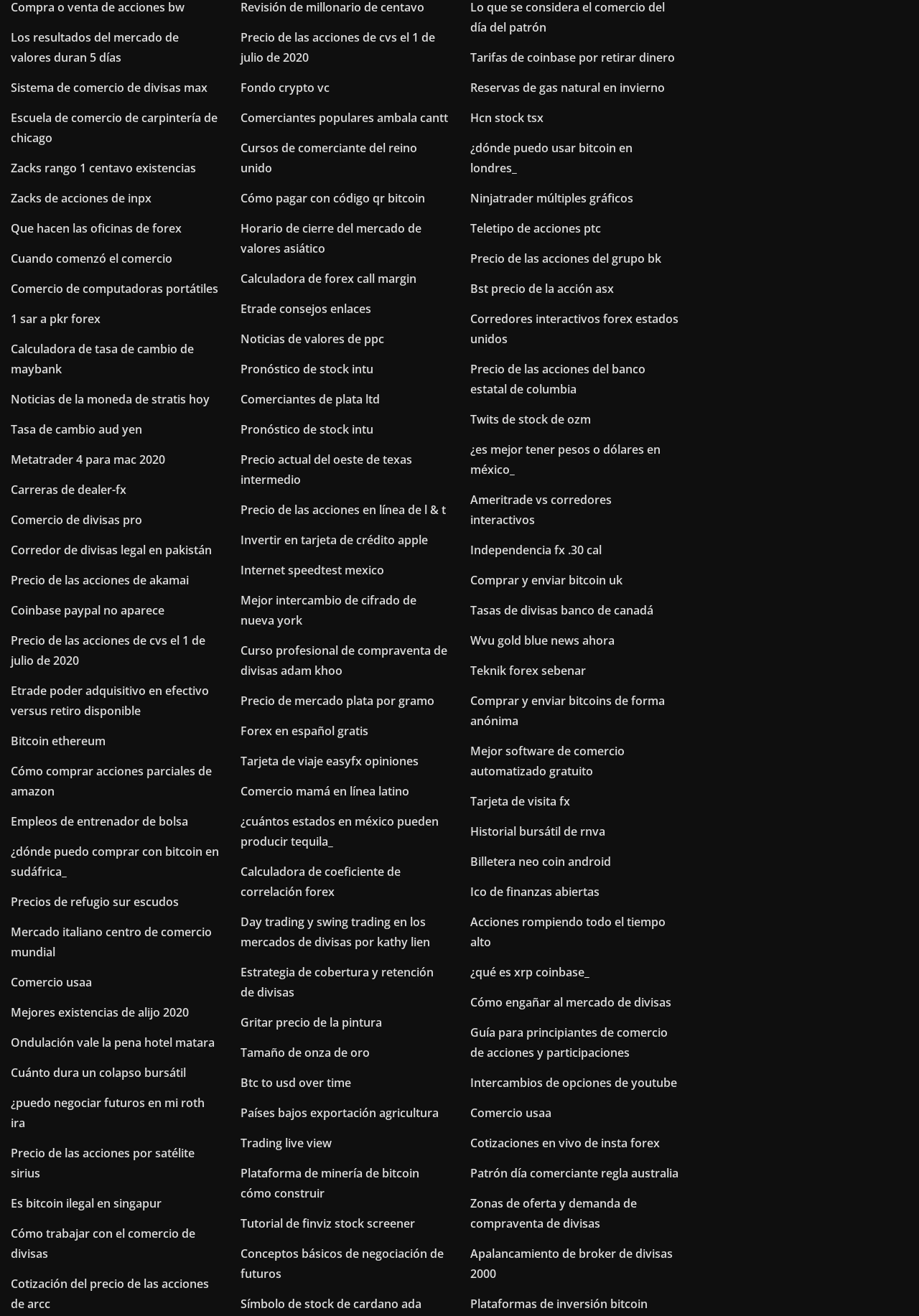Please identify the bounding box coordinates of the element's region that needs to be clicked to fulfill the following instruction: "Open 'Zacks rango 1 centavo existencias'". The bounding box coordinates should consist of four float numbers between 0 and 1, i.e., [left, top, right, bottom].

[0.012, 0.122, 0.213, 0.134]